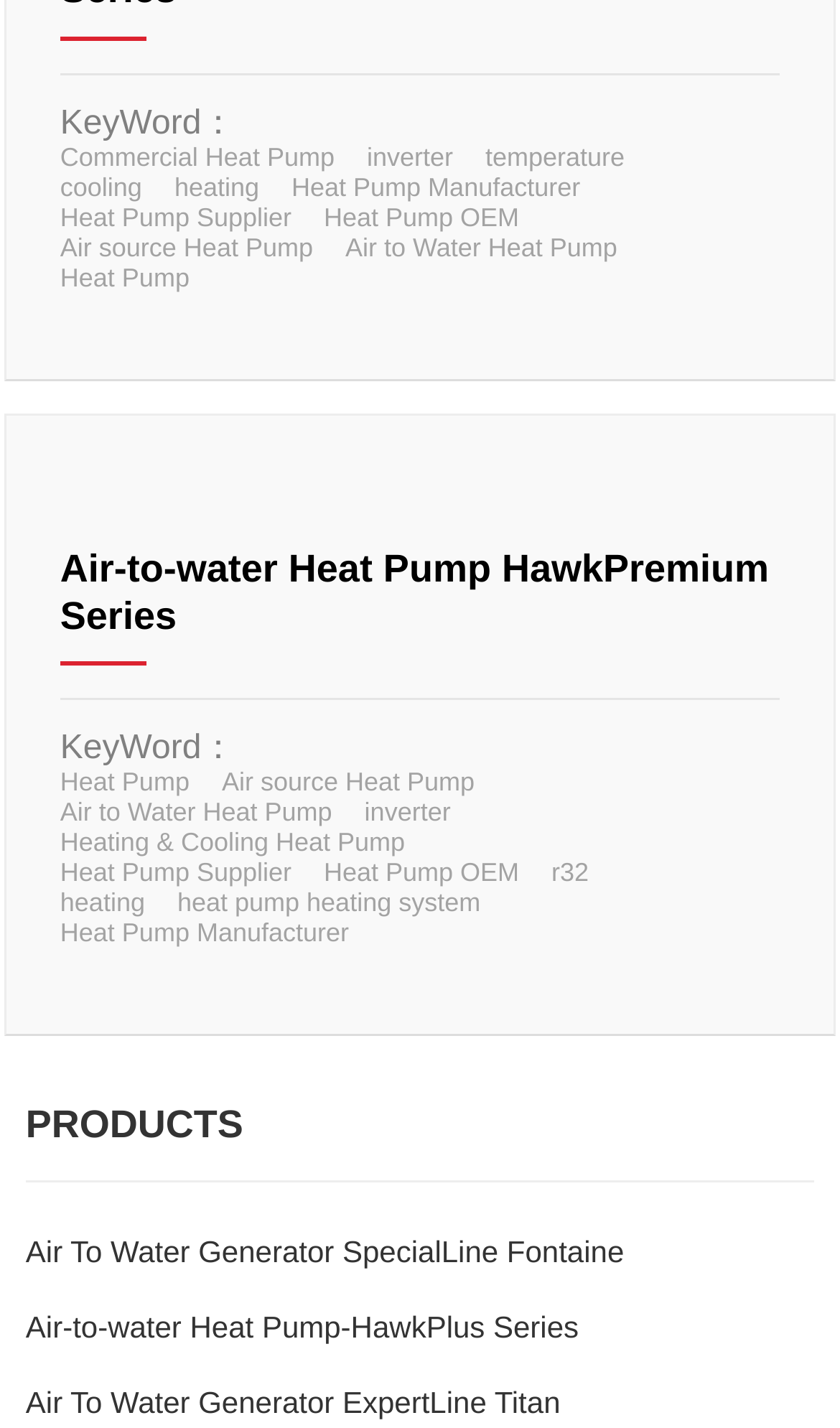What is the last product listed?
We need a detailed and exhaustive answer to the question. Please elaborate.

The last product listed is 'Air To Water Generator ExpertLine Titan' which is a link located at the bottom of the webpage, indicated by the StaticText 'PRODUCTS' followed by several product links.